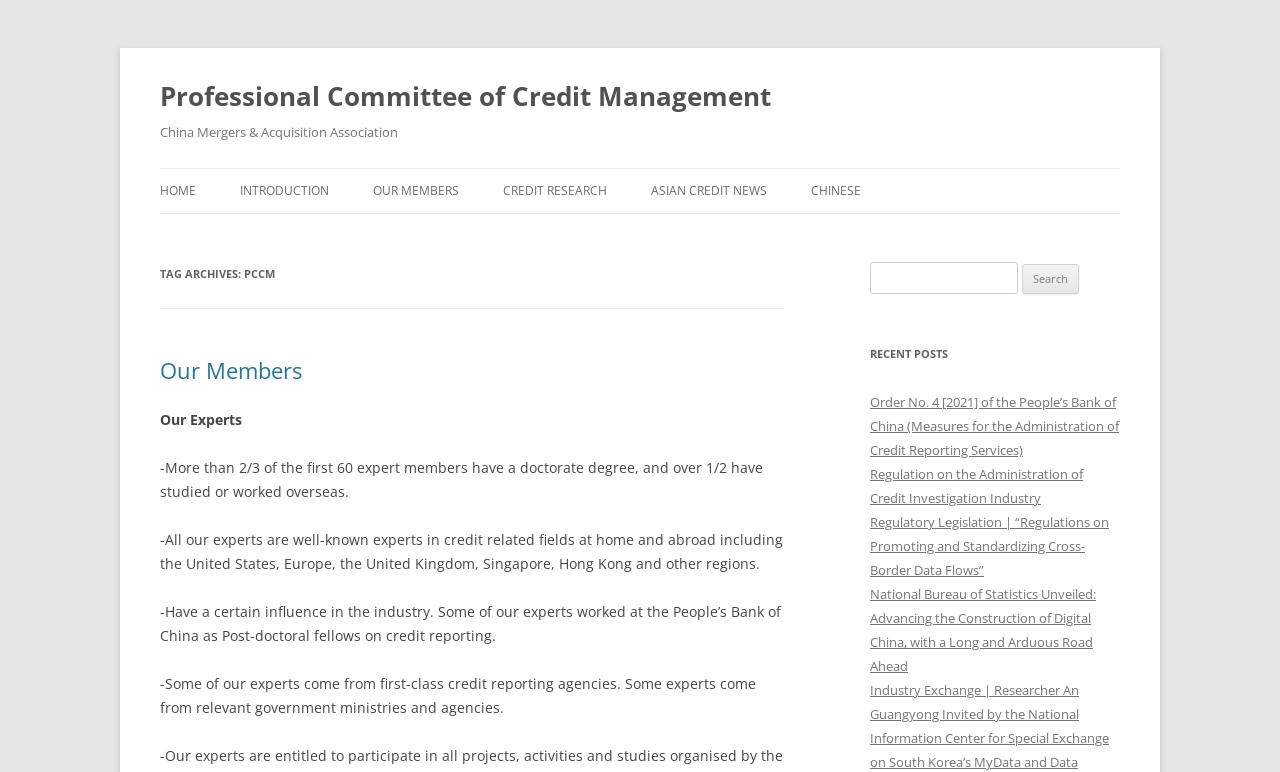Please determine the headline of the webpage and provide its content.

Professional Committee of Credit Management